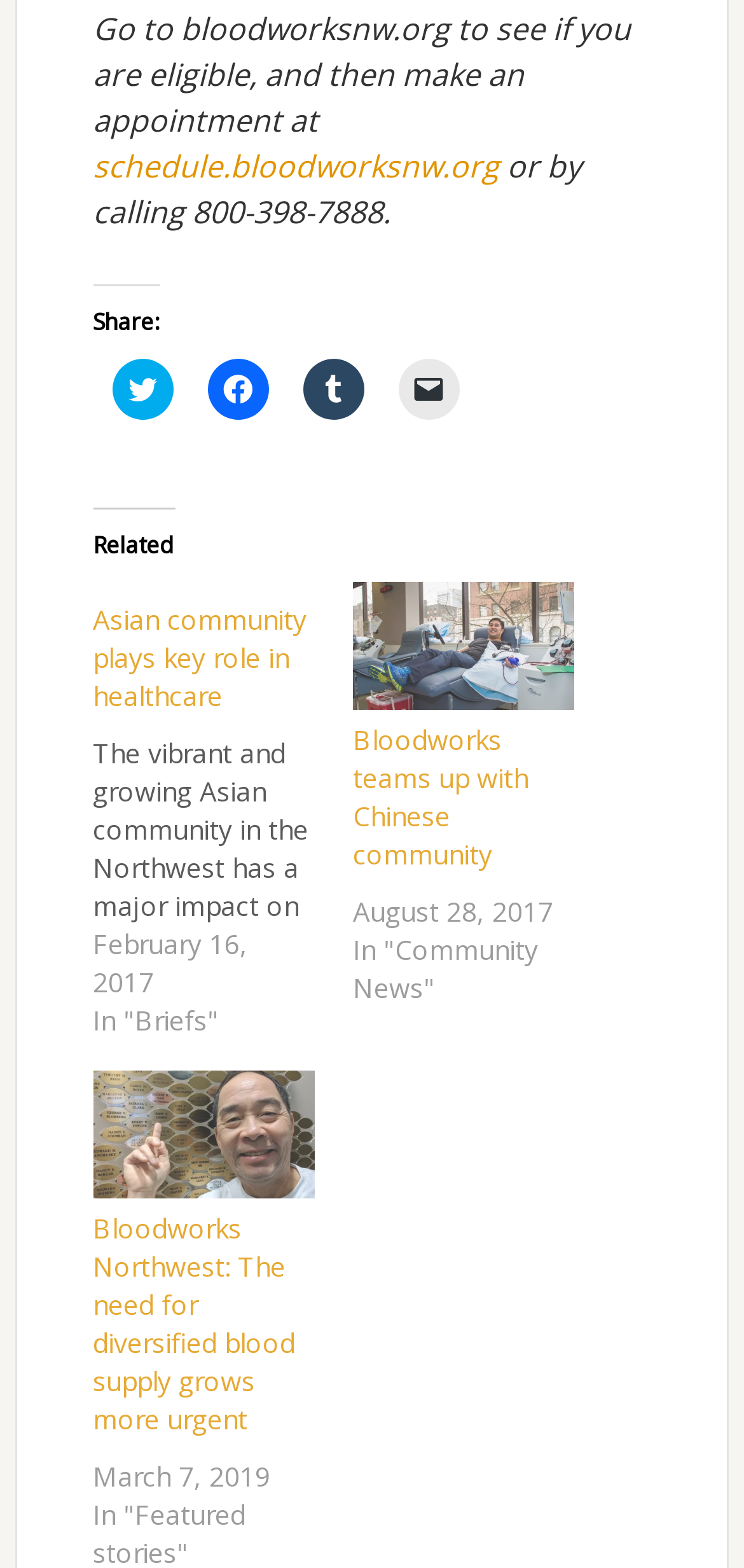Please provide a short answer using a single word or phrase for the question:
What is the title of the first related article?

Asian community plays key role in healthcare